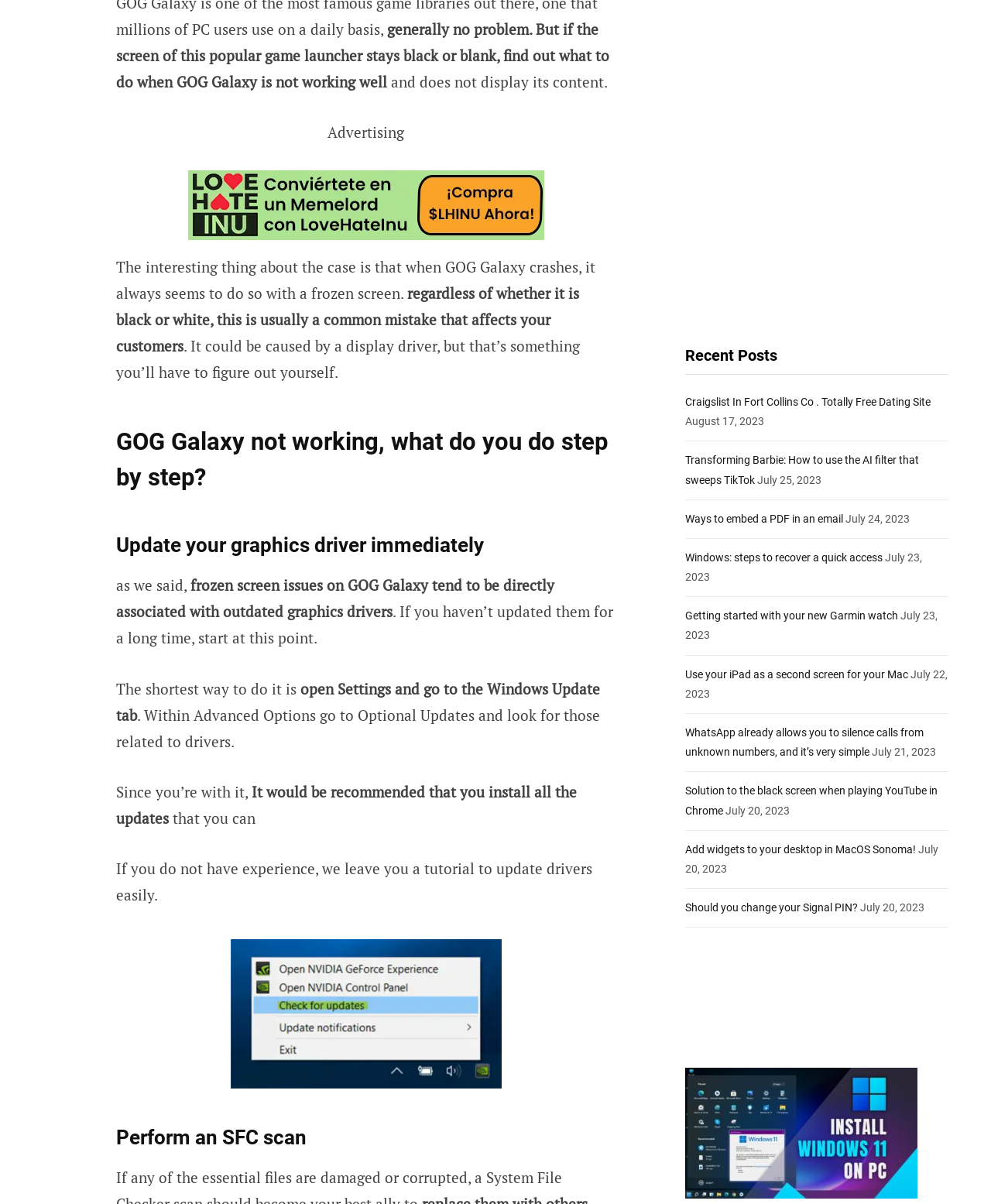Predict the bounding box coordinates of the area that should be clicked to accomplish the following instruction: "Perform an SFC scan". The bounding box coordinates should consist of four float numbers between 0 and 1, i.e., [left, top, right, bottom].

[0.117, 0.932, 0.621, 0.958]